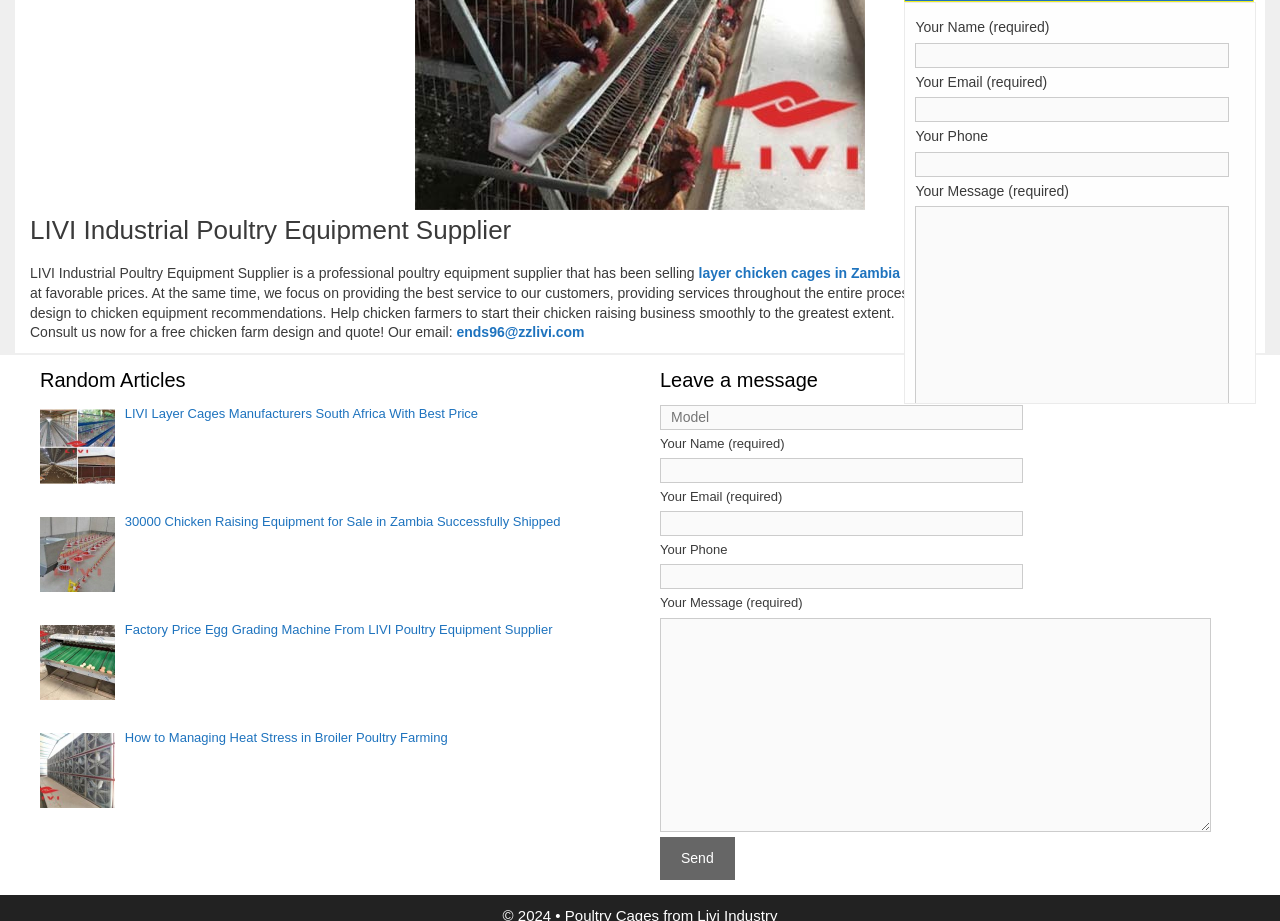Pinpoint the bounding box coordinates of the element to be clicked to execute the instruction: "Send a message to the supplier".

[0.516, 0.908, 0.574, 0.955]